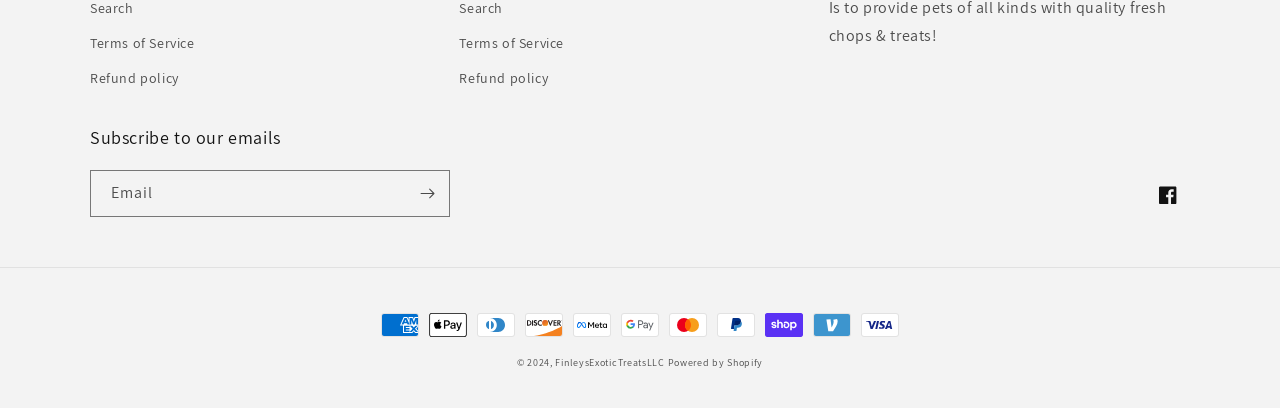Please determine the bounding box coordinates of the clickable area required to carry out the following instruction: "Explore payment methods". The coordinates must be four float numbers between 0 and 1, represented as [left, top, right, bottom].

[0.297, 0.771, 0.347, 0.893]